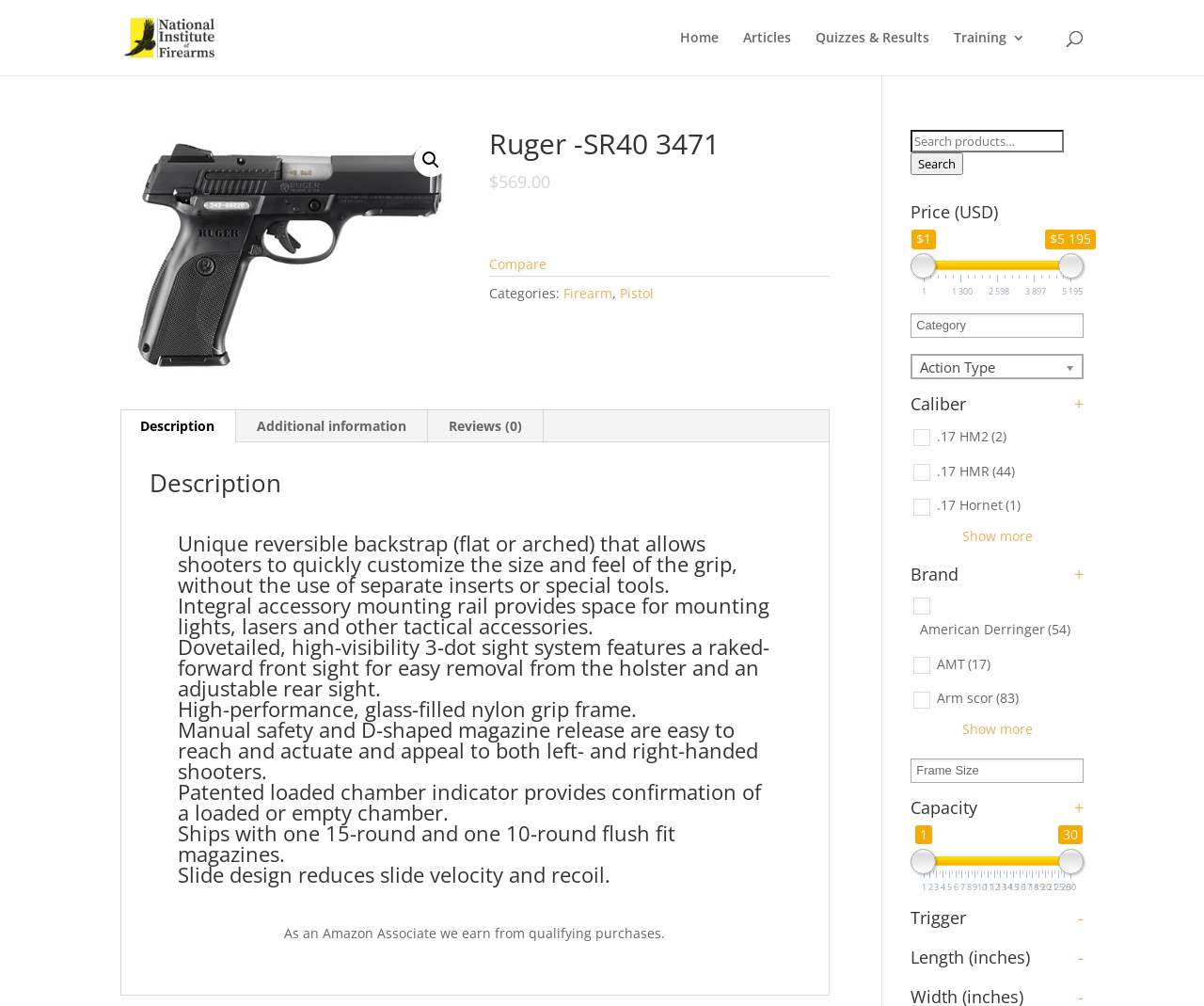What is the caliber of the Ruger -SR40 3471?
Answer the question with a thorough and detailed explanation.

The caliber of the Ruger -SR40 3471 is not explicitly specified on the webpage. However, there is a section for caliber selection, which suggests that the caliber may vary depending on the user's selection.